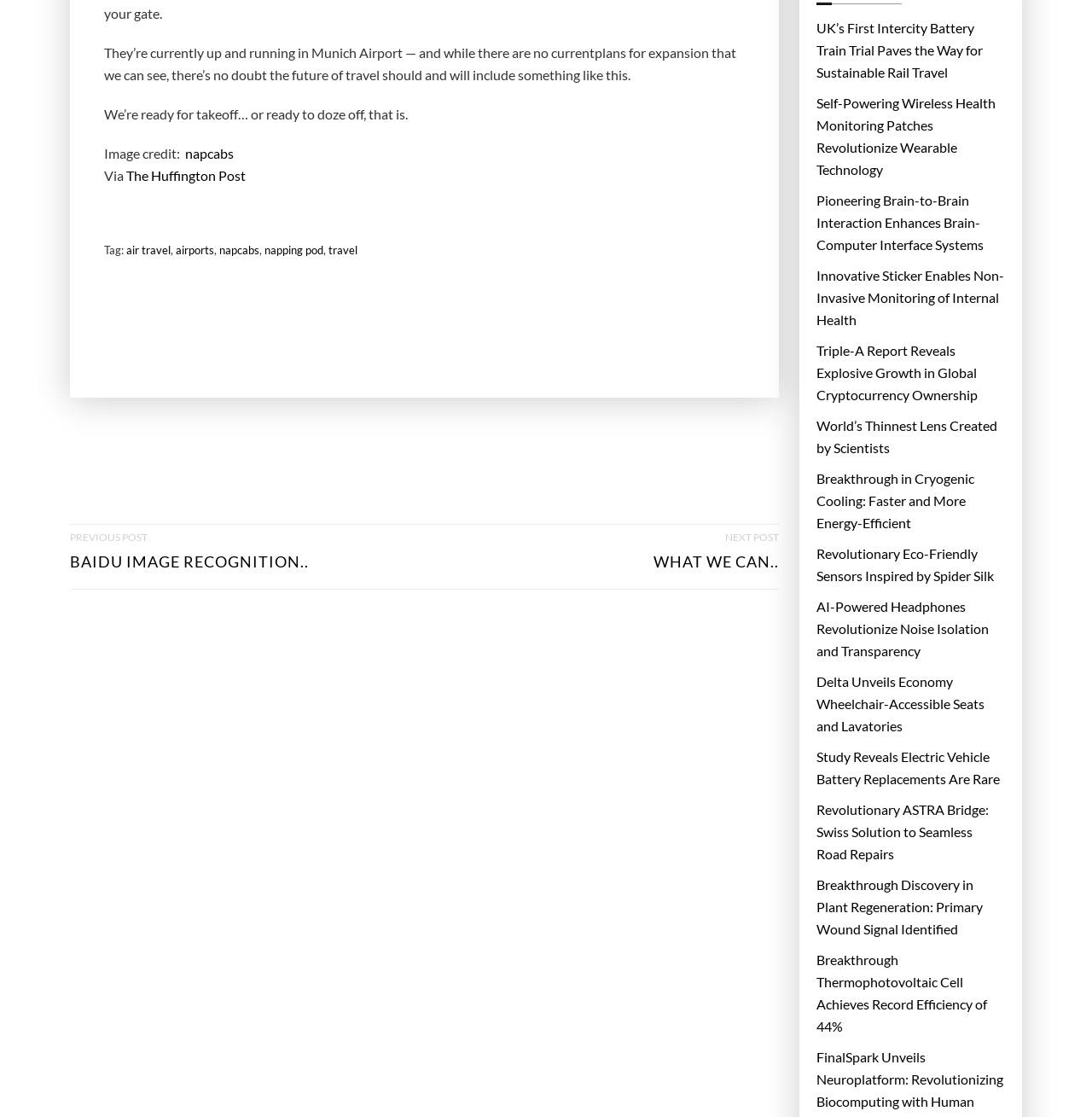Please locate the bounding box coordinates of the element that needs to be clicked to achieve the following instruction: "Read the article about UK's first intercity battery train trial". The coordinates should be four float numbers between 0 and 1, i.e., [left, top, right, bottom].

[0.748, 0.015, 0.92, 0.075]